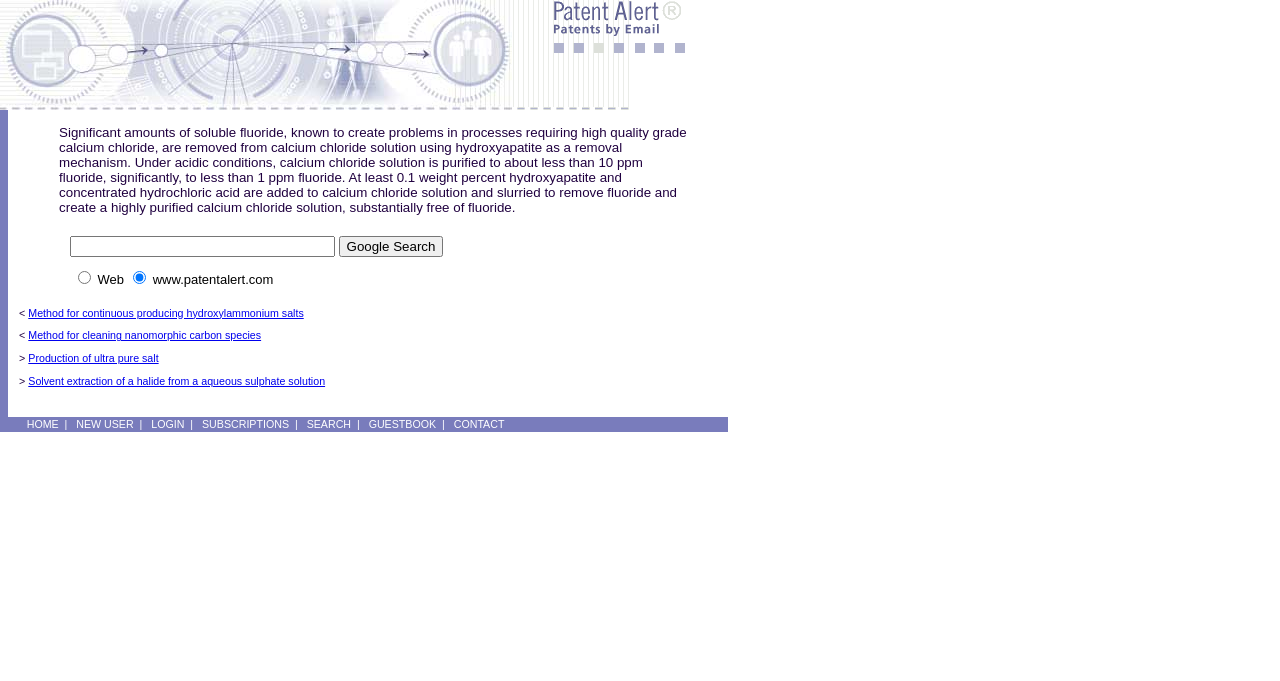Find the bounding box coordinates of the clickable region needed to perform the following instruction: "Go to HOME page". The coordinates should be provided as four float numbers between 0 and 1, i.e., [left, top, right, bottom].

[0.021, 0.614, 0.046, 0.632]